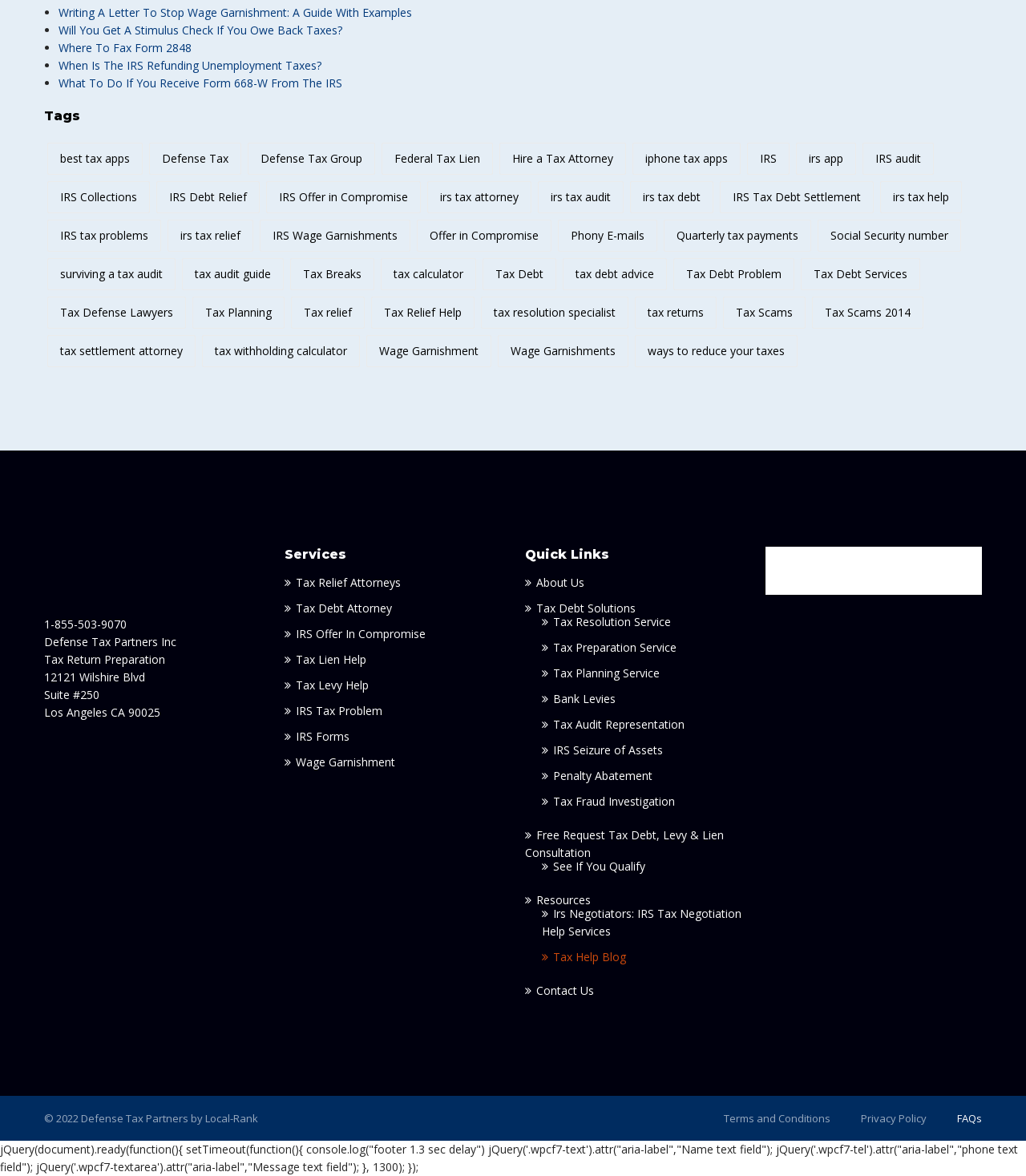Determine the bounding box coordinates for the area you should click to complete the following instruction: "Call 1-855-503-9070".

[0.043, 0.524, 0.123, 0.537]